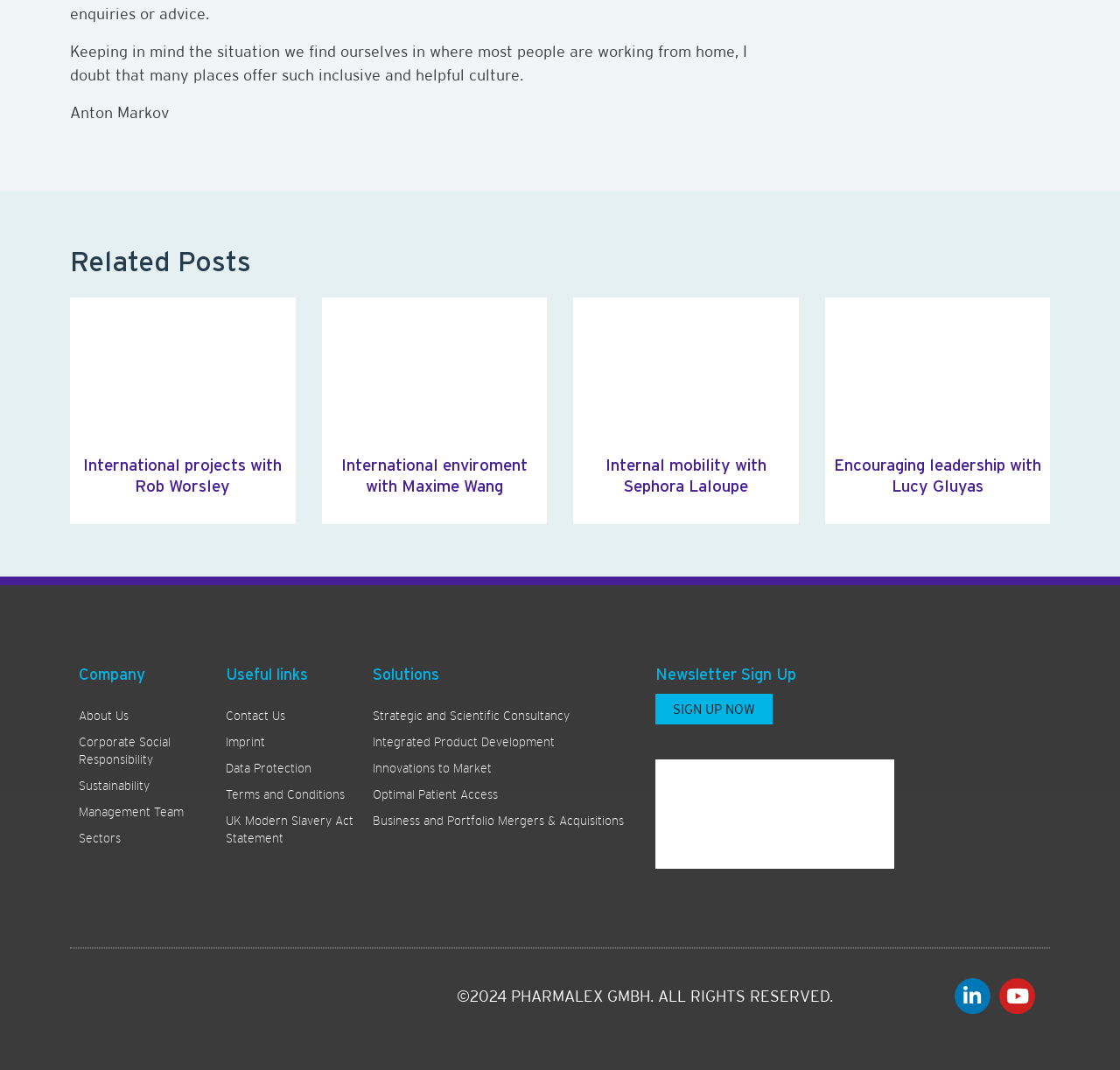Determine the bounding box coordinates for the clickable element to execute this instruction: "Explore Strategic and Scientific Consultancy". Provide the coordinates as four float numbers between 0 and 1, i.e., [left, top, right, bottom].

[0.333, 0.656, 0.57, 0.681]